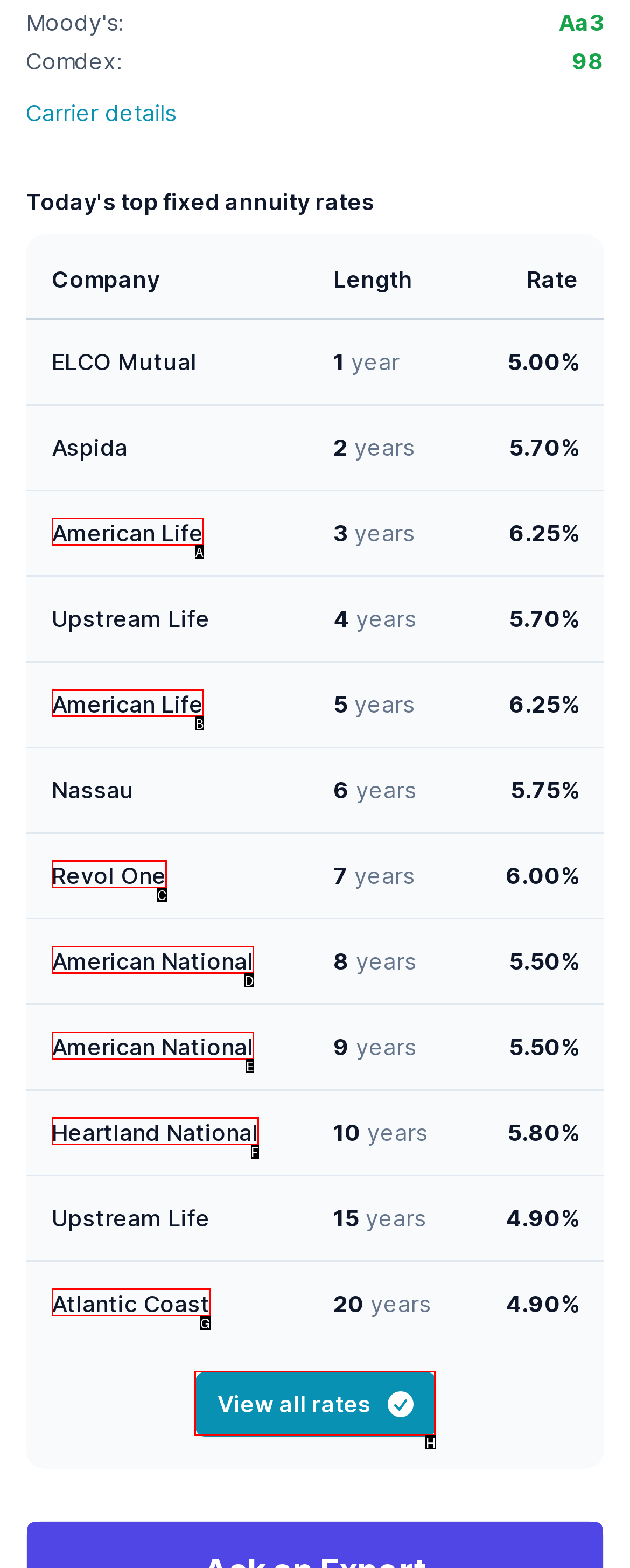Select the letter of the option that corresponds to: View all rates
Provide the letter from the given options.

H